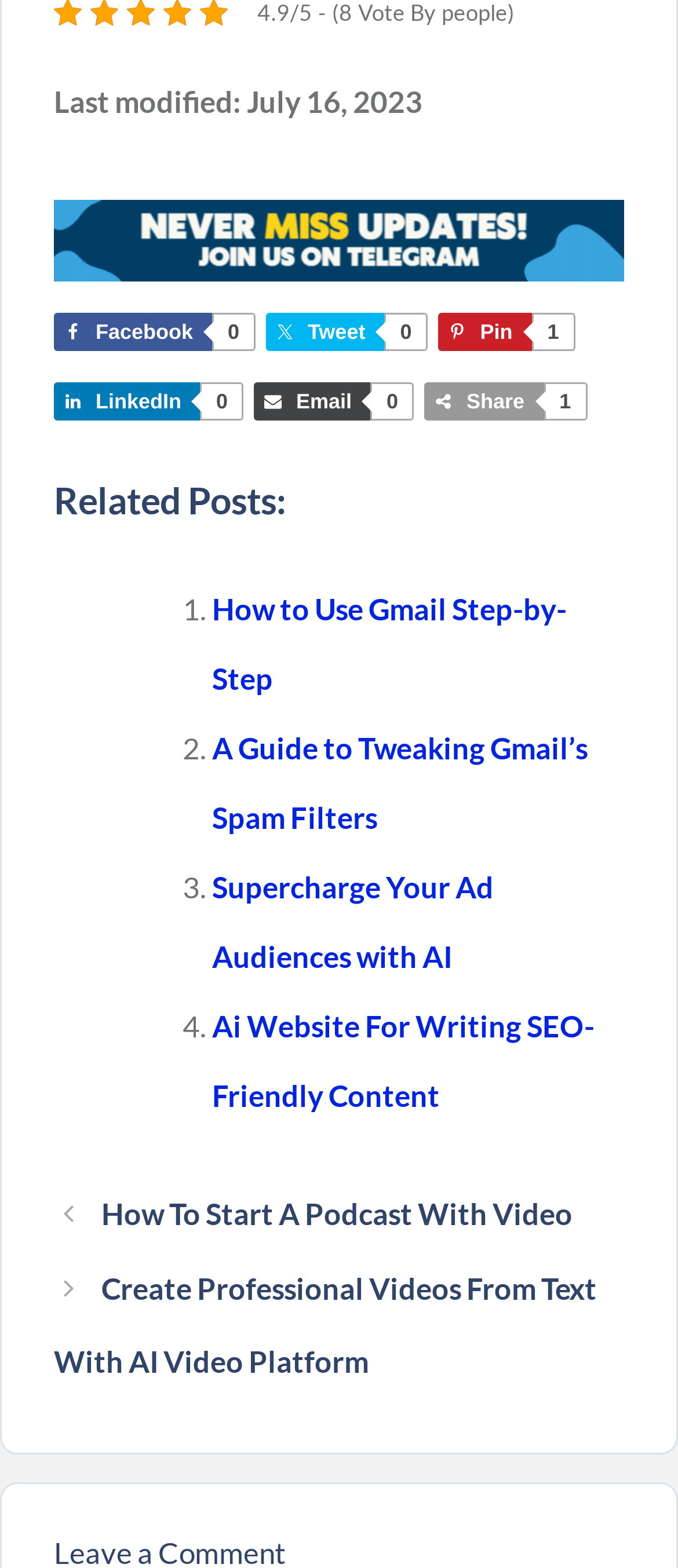Can you find the bounding box coordinates of the area I should click to execute the following instruction: "Check the LinkedIn page"?

[0.079, 0.243, 0.355, 0.268]